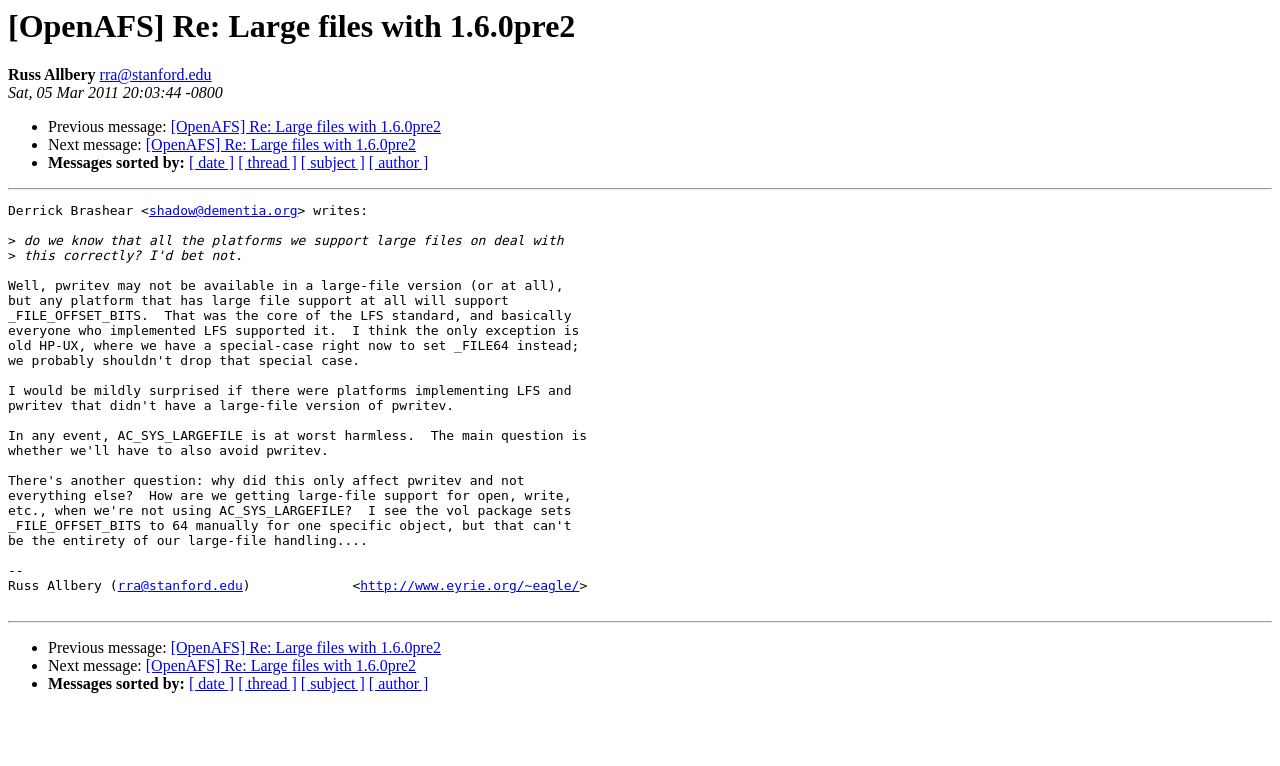Identify the bounding box coordinates for the element that needs to be clicked to fulfill this instruction: "Search for keywords". Provide the coordinates in the format of four float numbers between 0 and 1: [left, top, right, bottom].

None